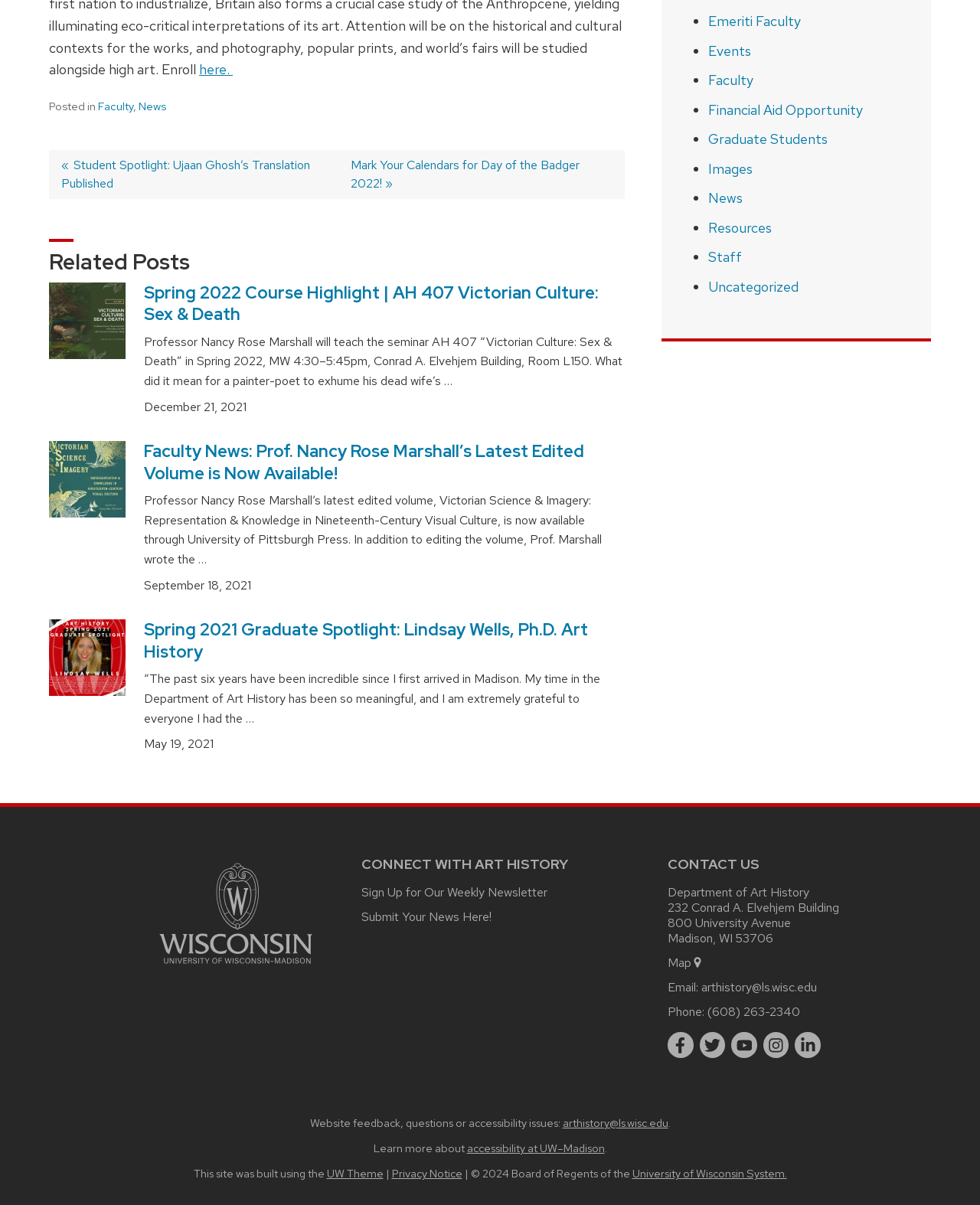Please examine the image and provide a detailed answer to the question: How many navigation links are there?

I counted the number of link elements under the navigation section, and there are seven of them, including 'Emeriti Faculty', 'Events', 'Faculty', 'Financial Aid Opportunity', 'Graduate Students', 'Images', and 'News'.